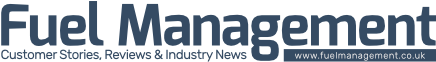What type of font is used for the title?
Please provide a comprehensive answer based on the information in the image.

The caption explicitly states that the title is displayed in a bold, modern font, which suggests that the font used is a clean and contemporary font style that is easy to read.